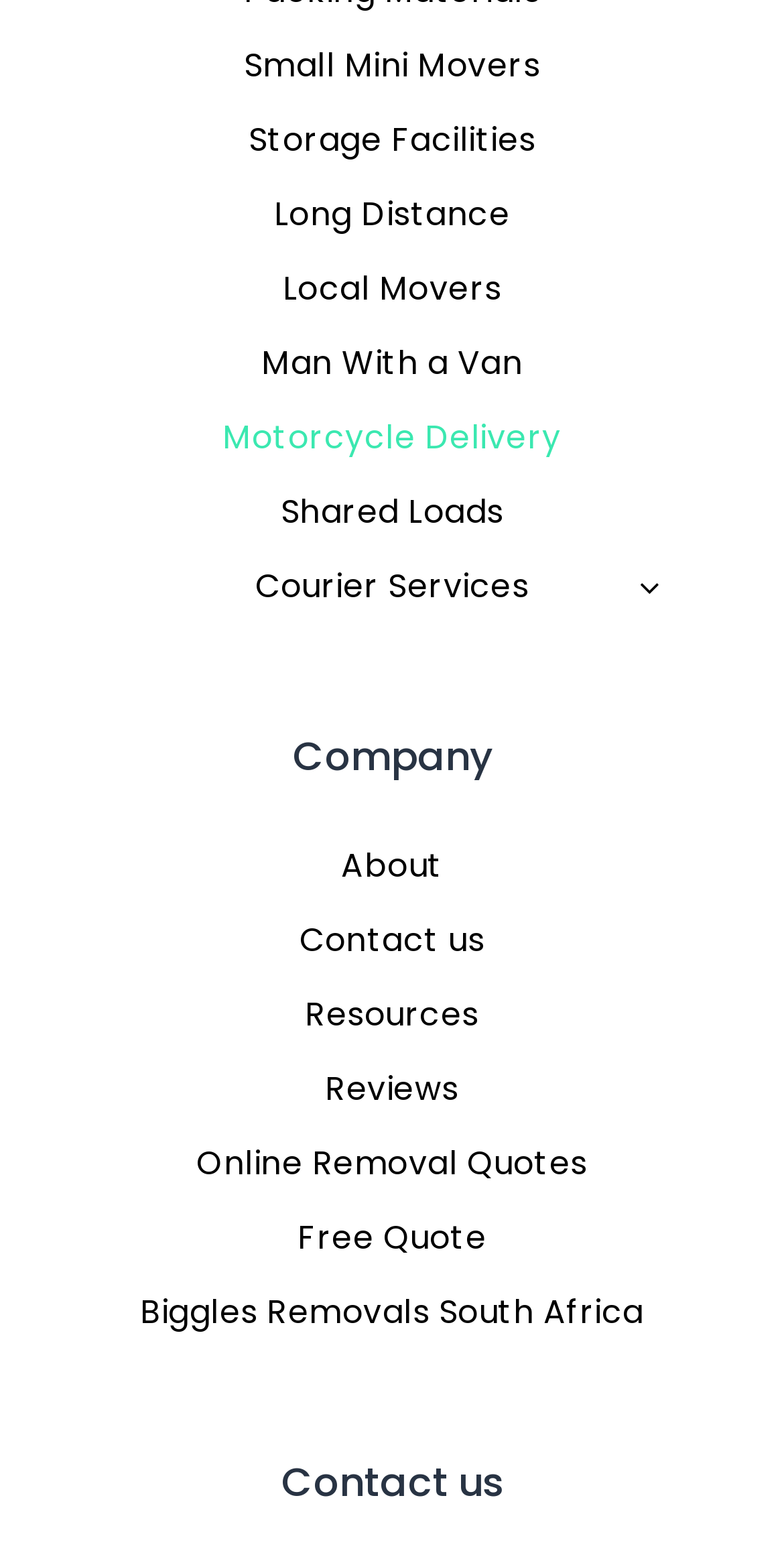What is the last link on the page?
Refer to the image and answer the question using a single word or phrase.

Biggles Removals South Africa